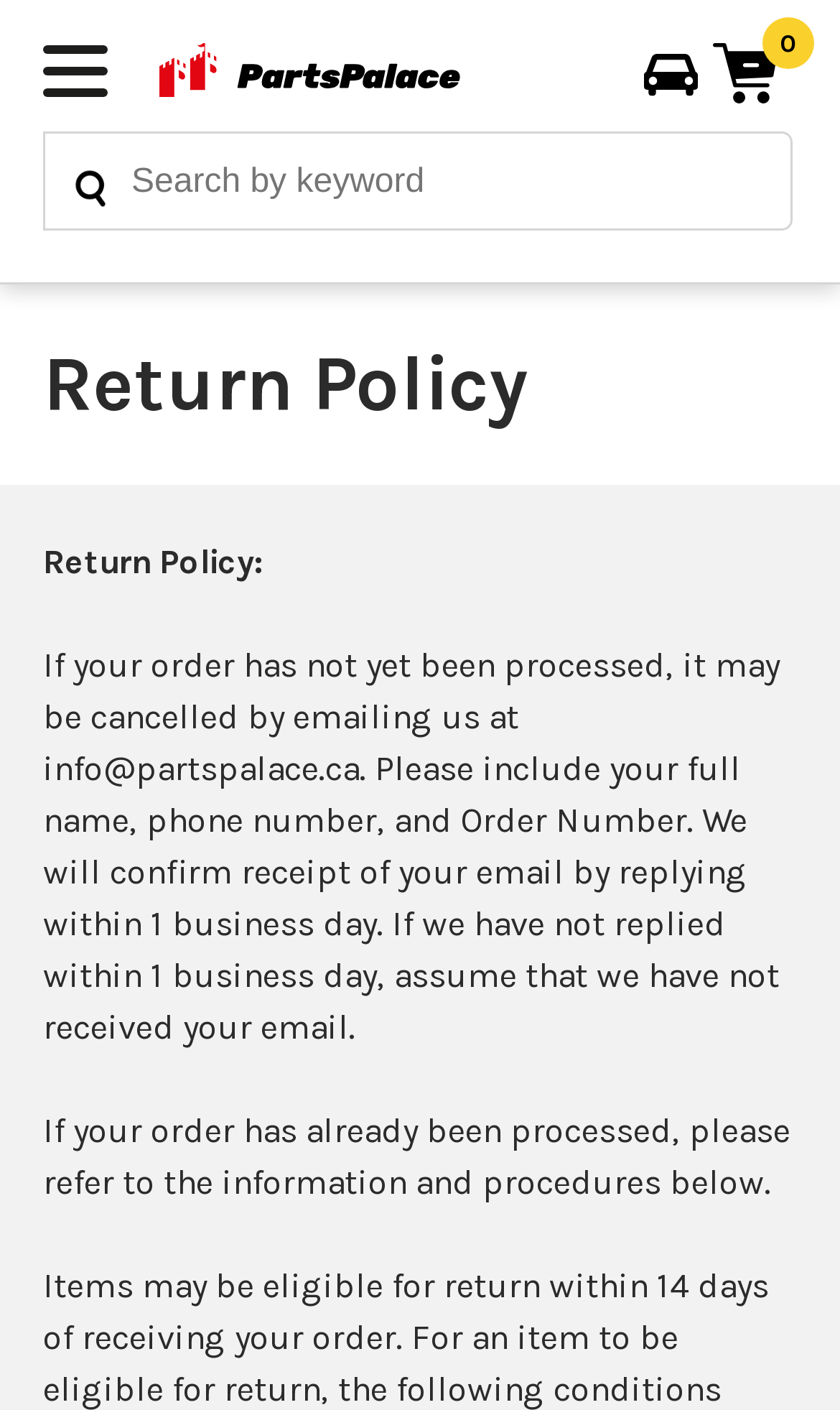What is the purpose of the 'Add Vehicle' link?
Please ensure your answer is as detailed and informative as possible.

I found the 'Add Vehicle' link on the top navigation bar, but the webpage does not provide any information about its purpose. It might be related to adding a vehicle for searching parts or tracking orders, but it's not clear from the current webpage.